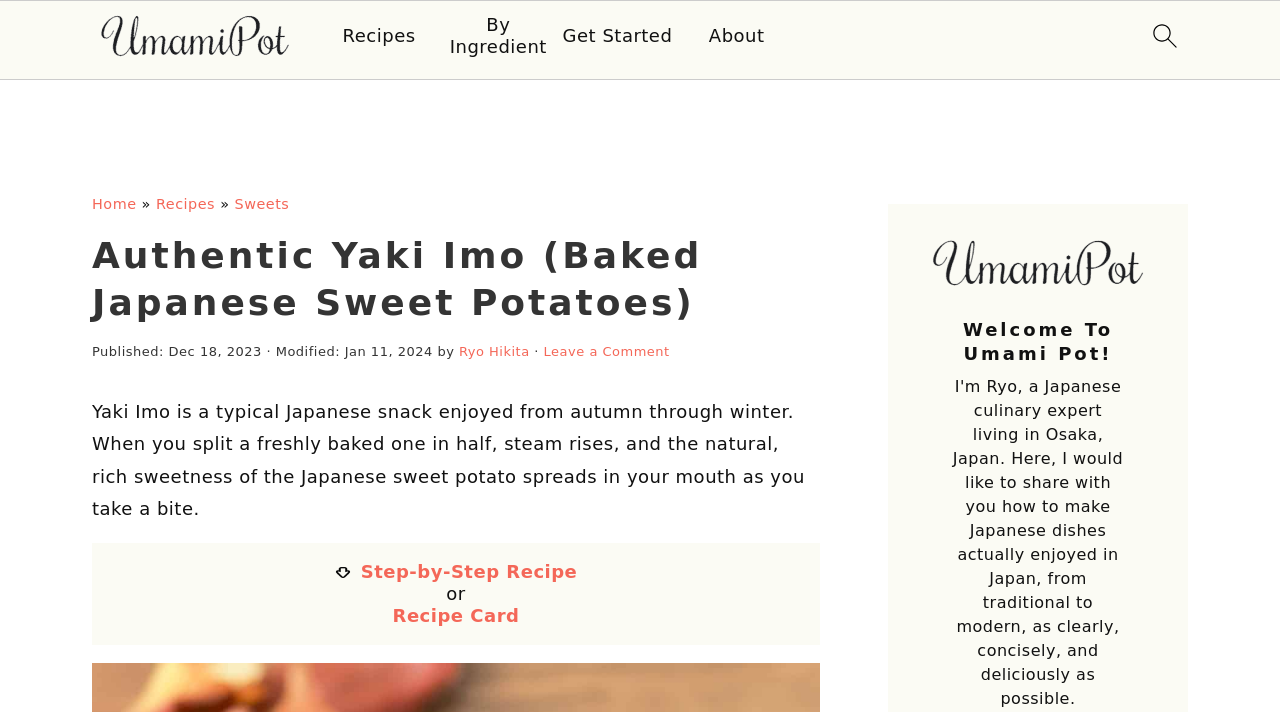How many navigation links are in the breadcrumbs?
Please provide a comprehensive and detailed answer to the question.

I found the answer by counting the link elements in the breadcrumbs navigation, which are 'Home', 'Recipes', 'Sweets', and the current page, totaling 4 links.